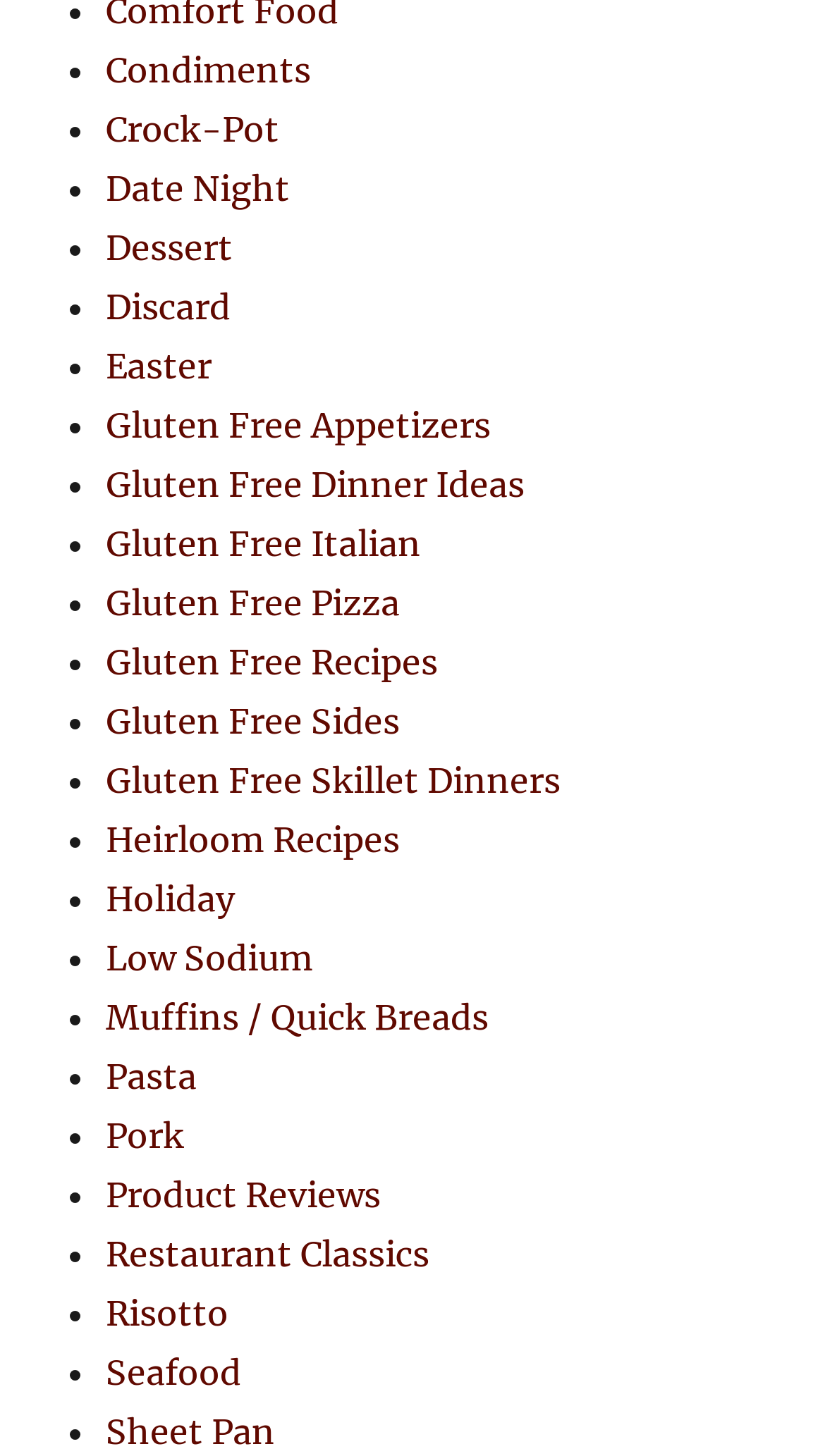Please reply with a single word or brief phrase to the question: 
Are there any categories related to gluten-free food?

Yes